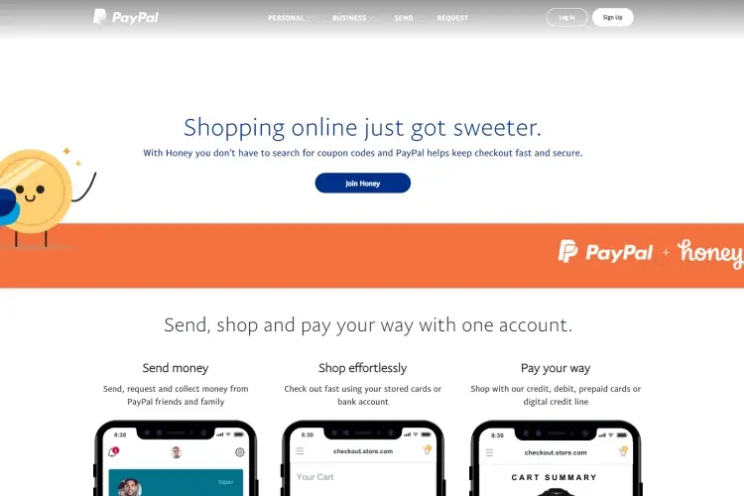Give a thorough and detailed caption for the image.

The image prominently features the PayPal website, showcasing a modern, user-friendly interface aimed at enhancing the online shopping experience. The top section includes a catchy tagline: "Shopping online just got sweeter," highlighting the integration with Honey for secure and efficient checkout. Below, three mobile screens illustrate key features: sending money to friends and family, shopping effortlessly through stored payment methods, and managing purchases with various types of cards. The clean design and inviting layout emphasize PayPal's commitment to convenience and user satisfaction, making it an essential tool for online financial transactions.